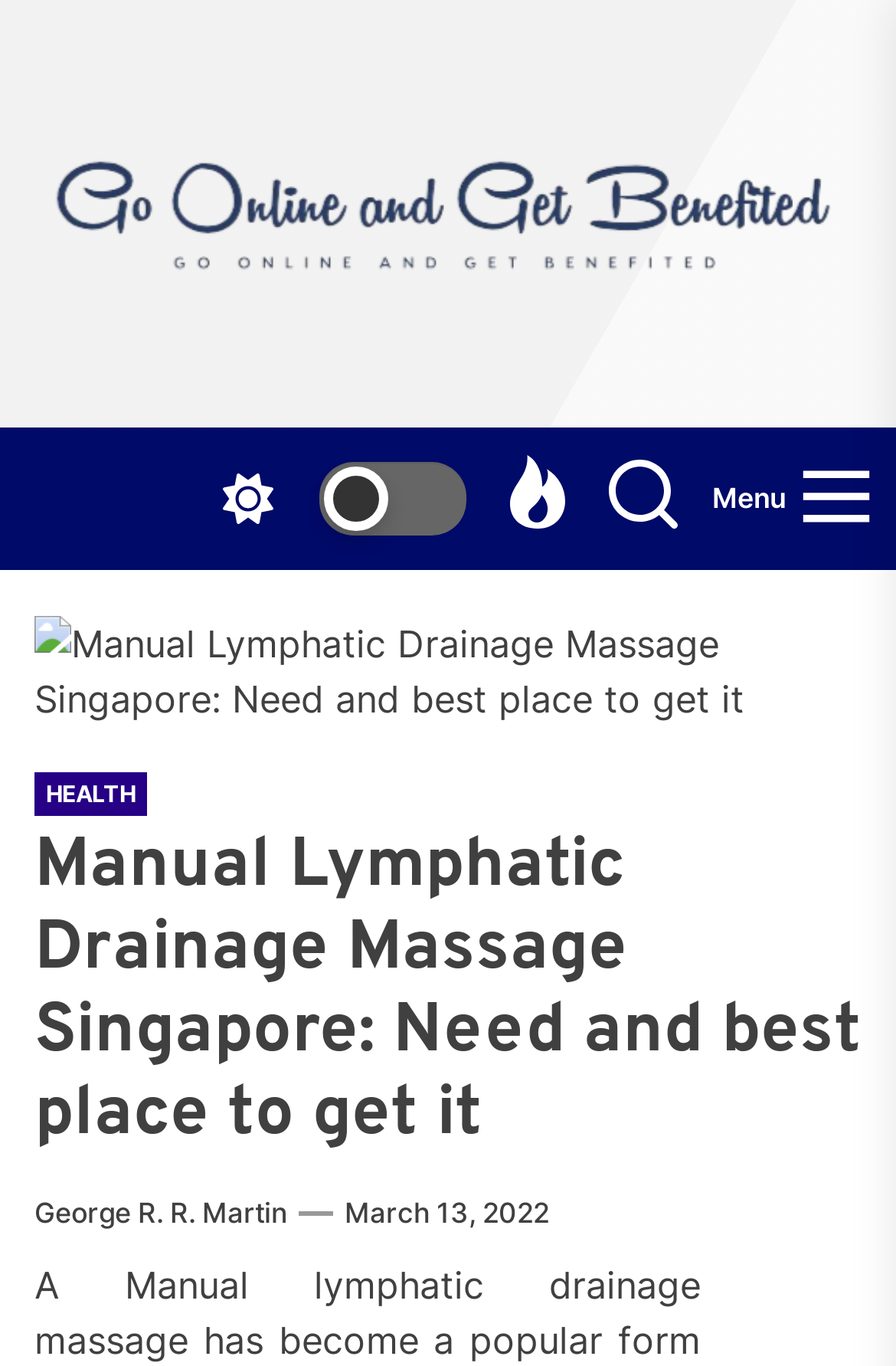Who is the author of the article?
Using the picture, provide a one-word or short phrase answer.

George R. R. Martin